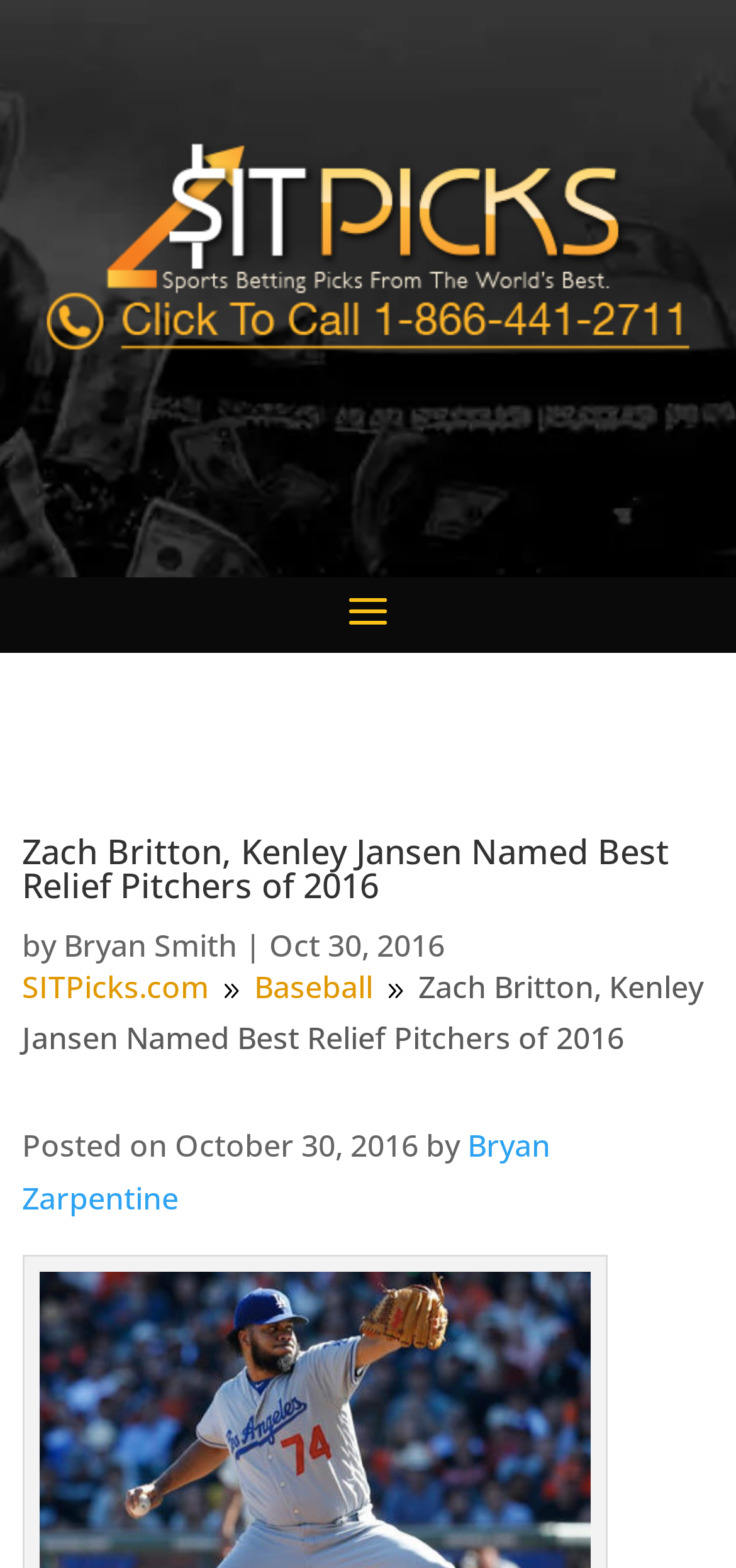Give a one-word or phrase response to the following question: What is the name of the website?

SITPicks.com